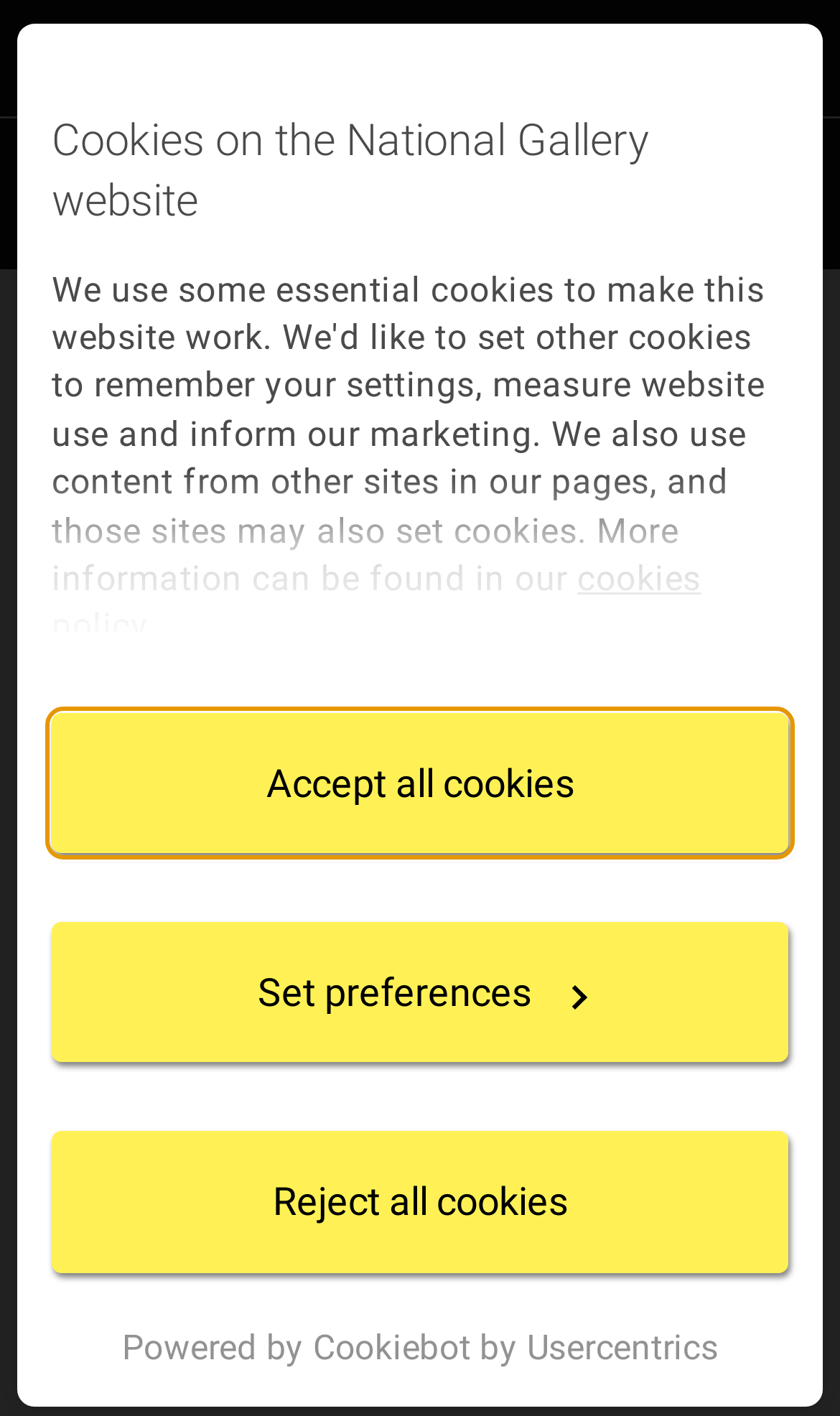What is the purpose of the 'How to read a painting' guide?
Use the information from the image to give a detailed answer to the question.

The webpage is designed to provide tips and guidance for teachers and pupils to analyze and discuss a painting, as indicated by the presence of navigation links related to teaching English and drama, and the content of the webpage which provides examples of prompts to ignite discussion.